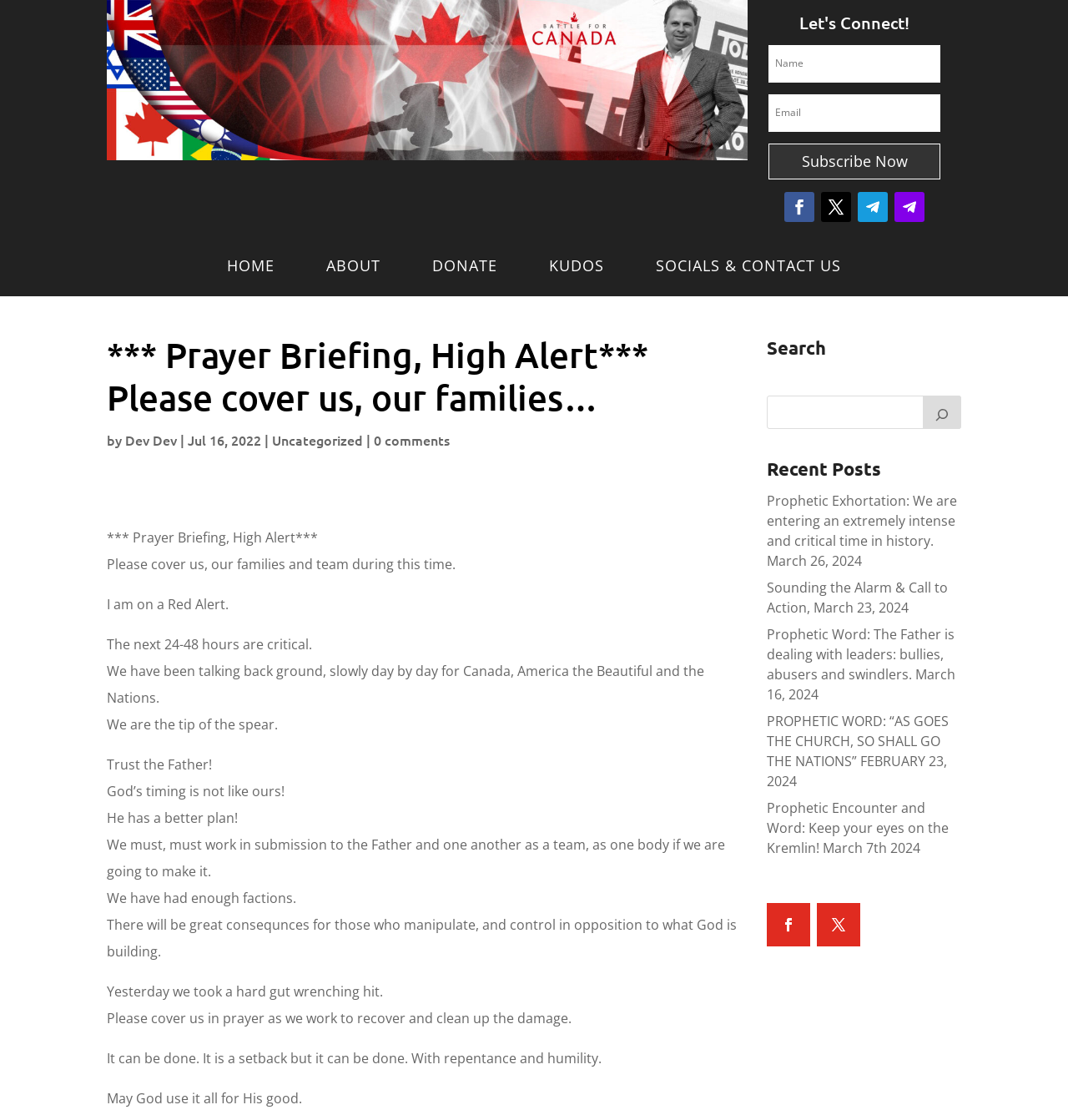Identify the bounding box of the HTML element described here: "Socials & Contact Us". Provide the coordinates as four float numbers between 0 and 1: [left, top, right, bottom].

[0.598, 0.229, 0.803, 0.245]